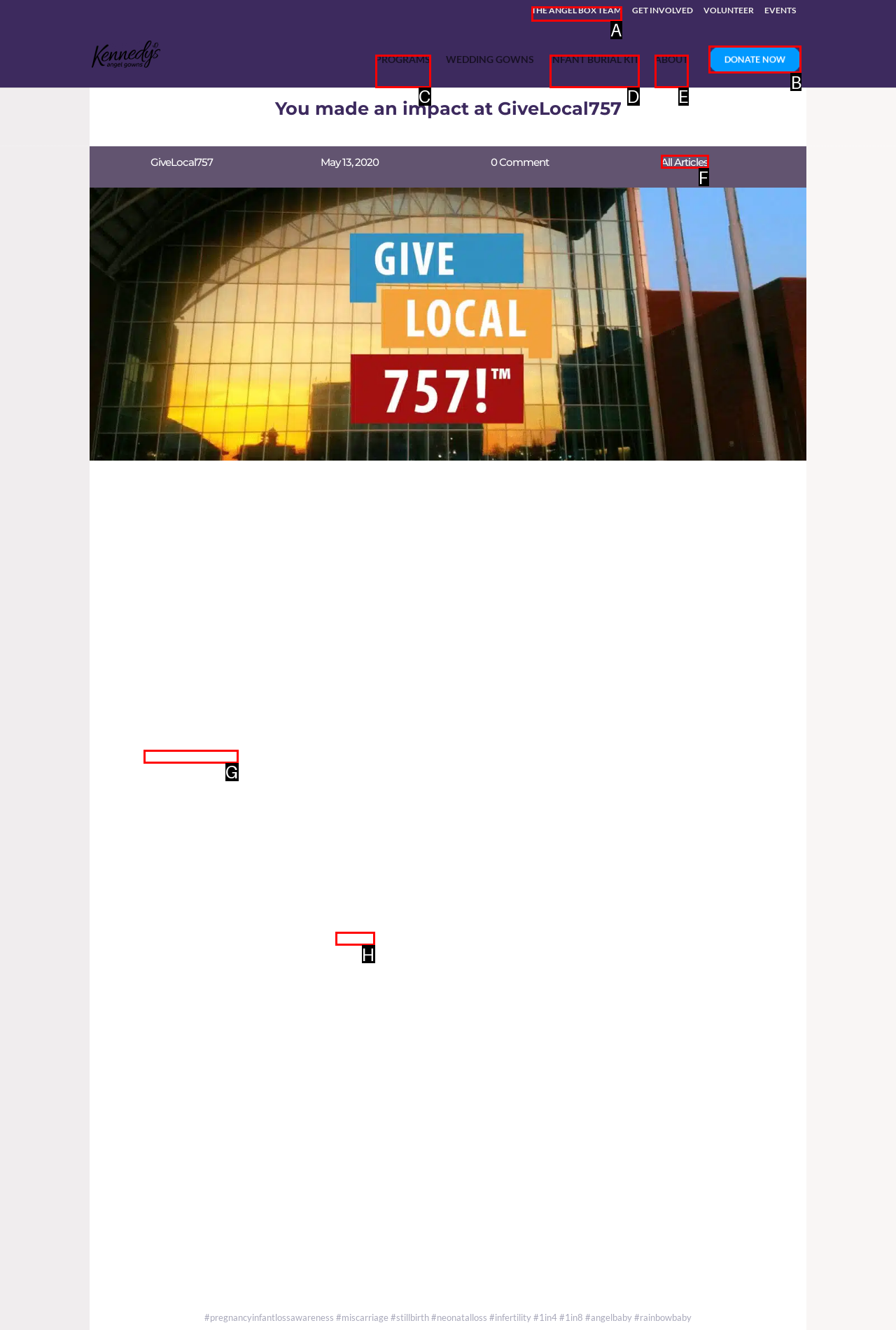From the given choices, determine which HTML element matches the description: The Angel Box Team. Reply with the appropriate letter.

A